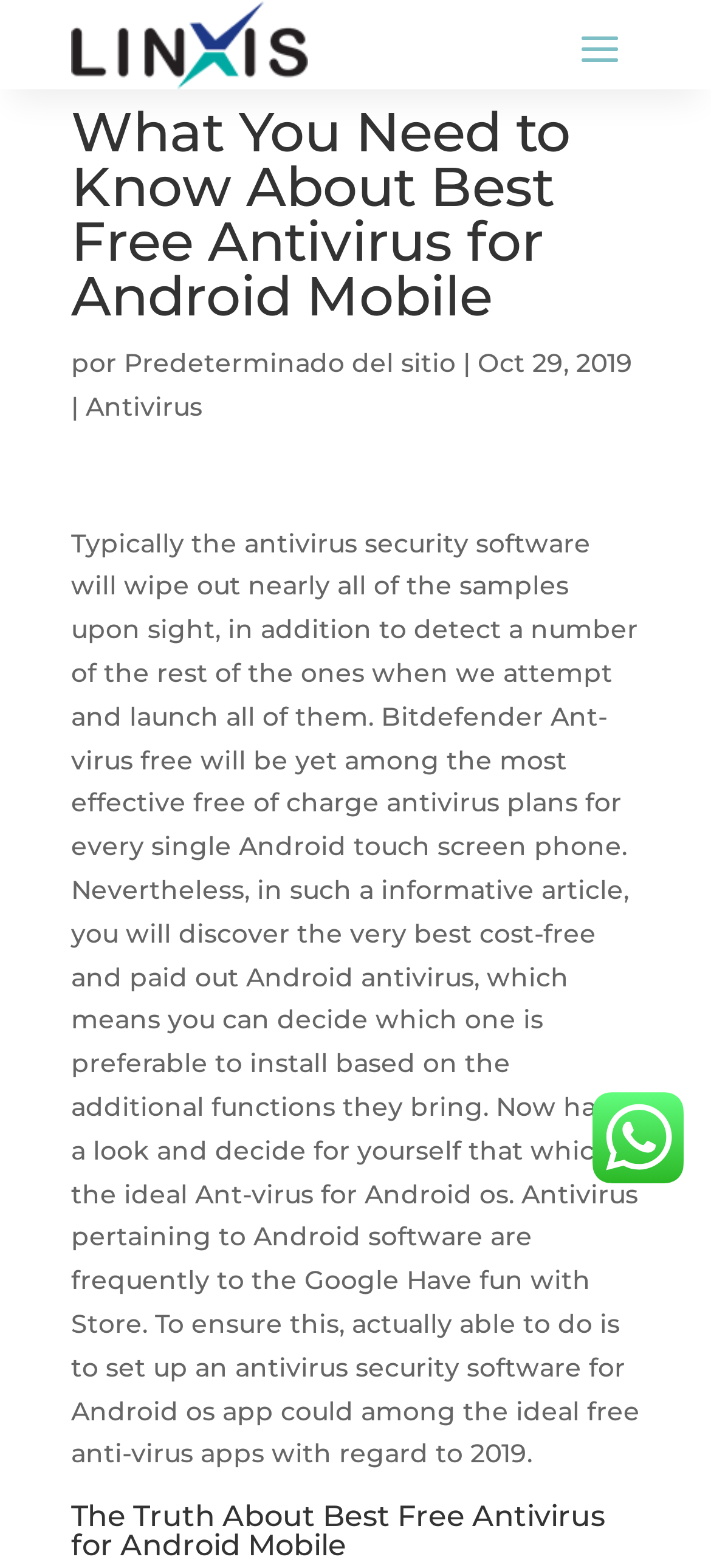Use one word or a short phrase to answer the question provided: 
Where is the image located on the webpage?

Bottom right